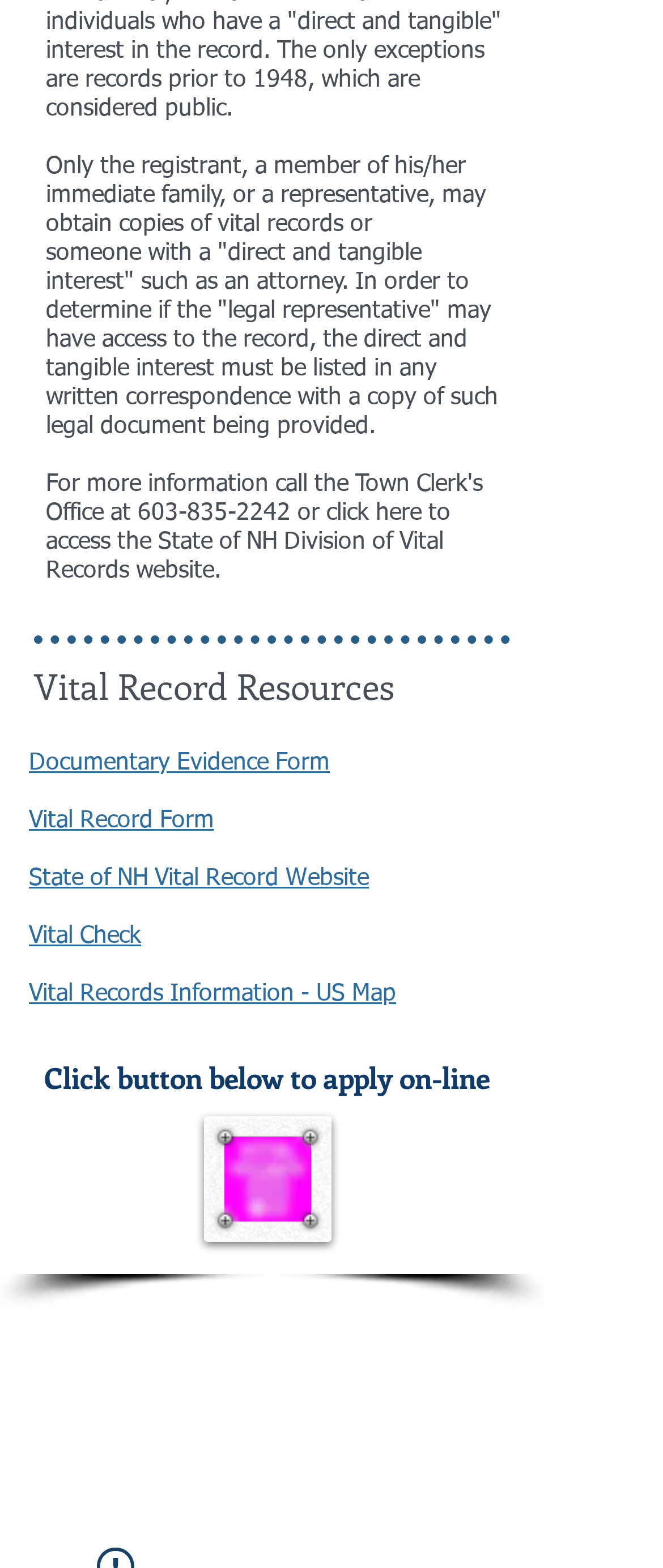Identify and provide the bounding box for the element described by: "Website Disclaimer".

[0.263, 0.959, 0.558, 0.974]